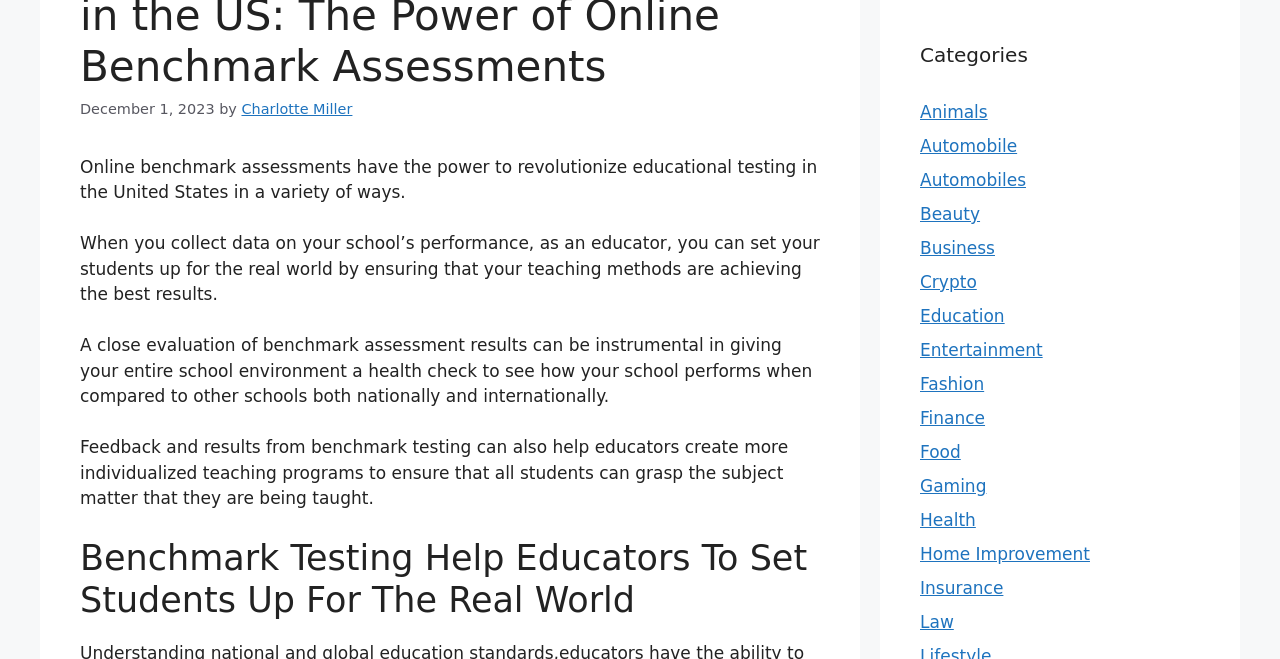Using the description "Charlotte Miller", locate and provide the bounding box of the UI element.

[0.189, 0.154, 0.275, 0.178]